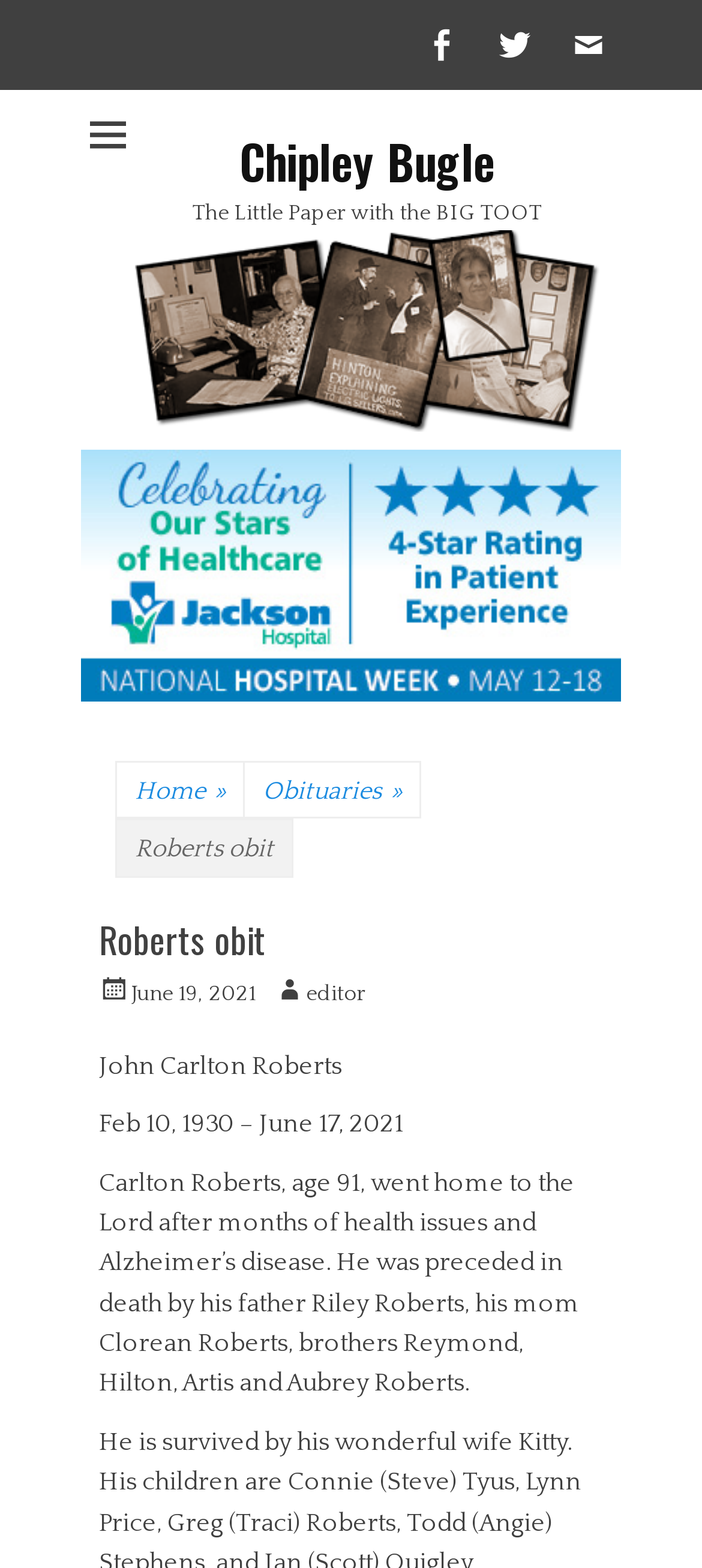What is the date of John Carlton Roberts' passing?
Refer to the screenshot and deliver a thorough answer to the question presented.

I found the answer by looking at the text content of the webpage, specifically the section that provides information about John Carlton Roberts. The date 'June 17, 2021' is mentioned as the date of his passing.